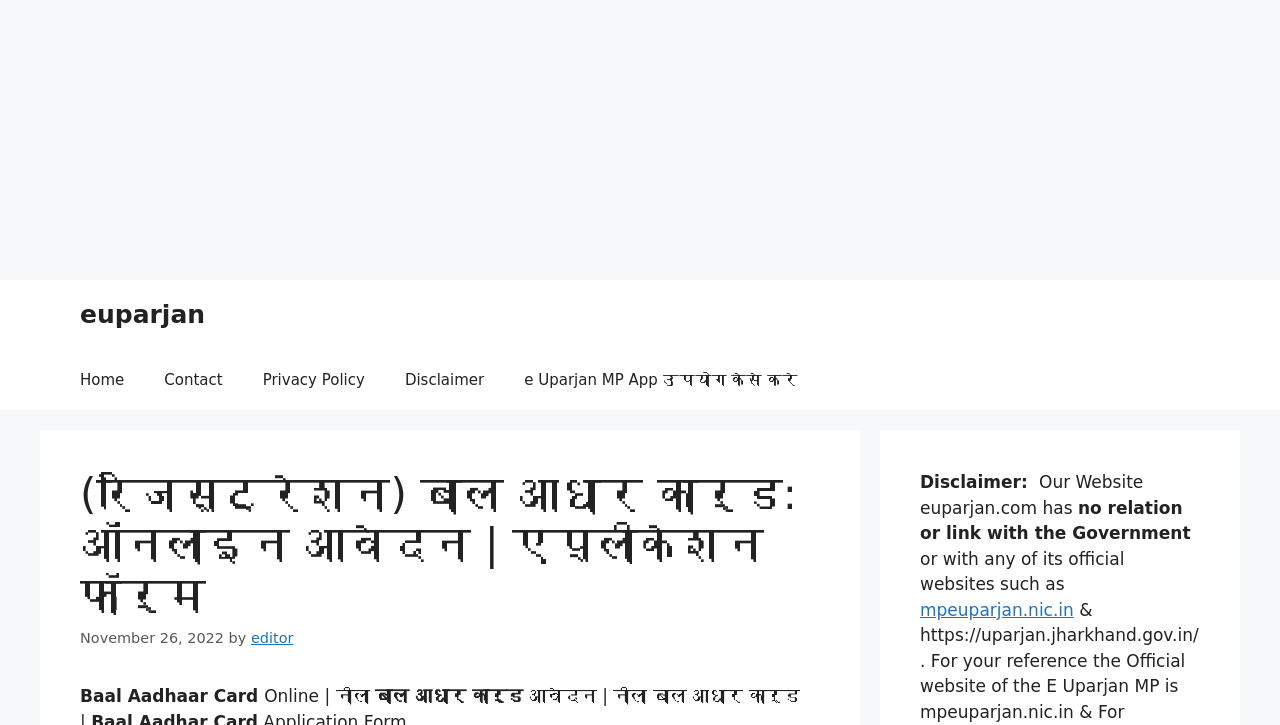Please identify the bounding box coordinates of the element on the webpage that should be clicked to follow this instruction: "click the Contact link". The bounding box coordinates should be given as four float numbers between 0 and 1, formatted as [left, top, right, bottom].

[0.113, 0.483, 0.19, 0.566]